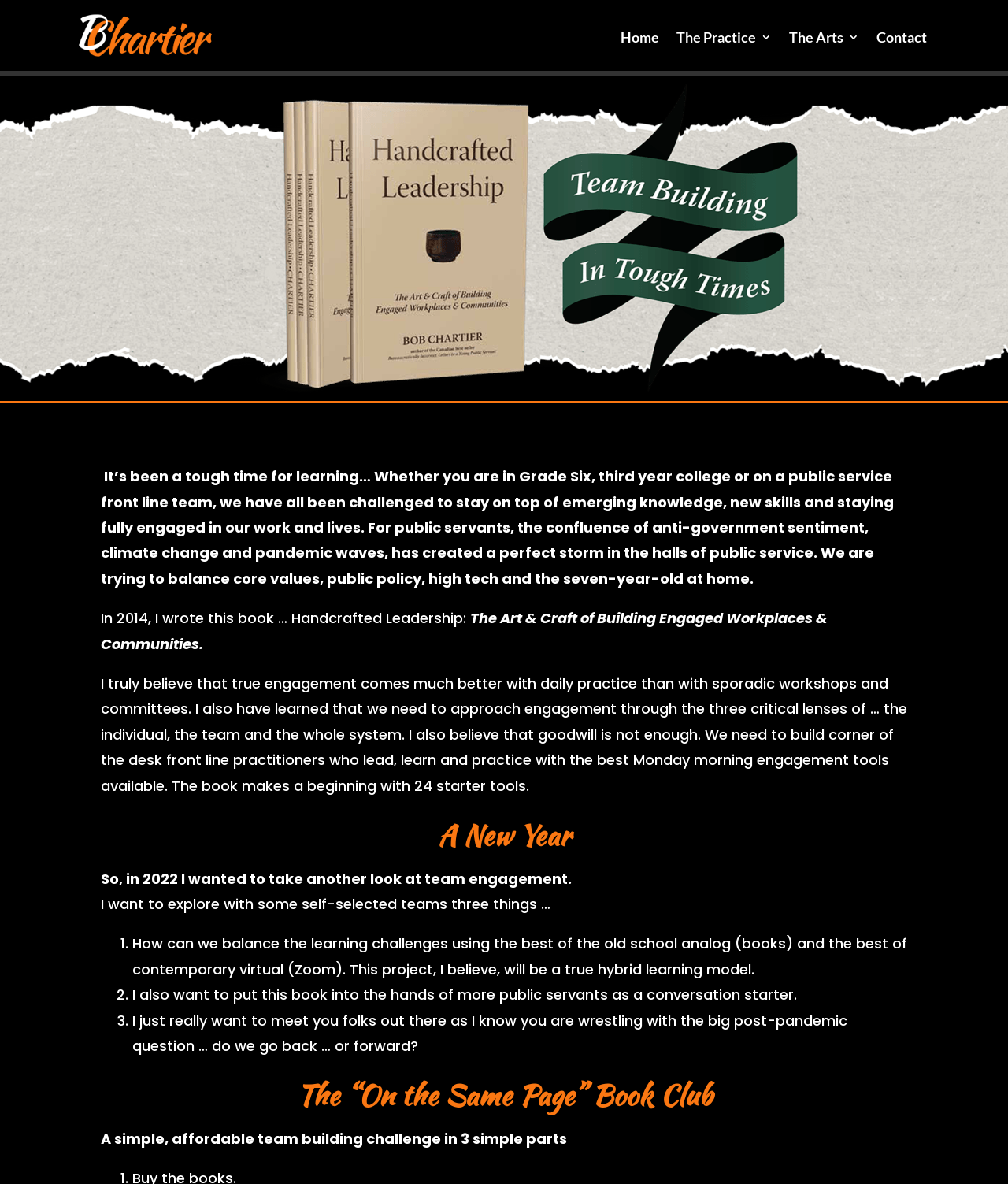Detail the various sections and features of the webpage.

The webpage is about a book club focused on leadership and team engagement, created by Bob Chartier. At the top left of the page, there is a small image, and below it, a navigation menu with links to "Home" and "Contact" is located. 

To the right of the navigation menu, there are two headings, "The Practice" and "The Arts", which seem to be categories or sections of the book club. 

Below the navigation menu, there is a large background image that spans the entire width of the page. On top of this image, there is a block of text that discusses the challenges of learning and staying engaged in the public service sector, and how the book "Handcrafted Leadership" can help with that. 

The text is divided into several paragraphs, with headings and subheadings that break up the content. The author, Bob Chartier, explains the concept of his book and how it can be used to build engaged workplaces and communities. 

Further down the page, there is a section titled "A New Year", which discusses the author's plans for 2022, including exploring team engagement with self-selected teams. This section includes a list of three goals, marked with numbers, which are to balance learning challenges, put the book into the hands of more public servants, and meet with people to discuss the post-pandemic question of whether to go back or forward. 

Finally, at the bottom of the page, there is a section titled "The “On the Same Page” Book Club", which describes a simple and affordable team-building challenge in three parts.